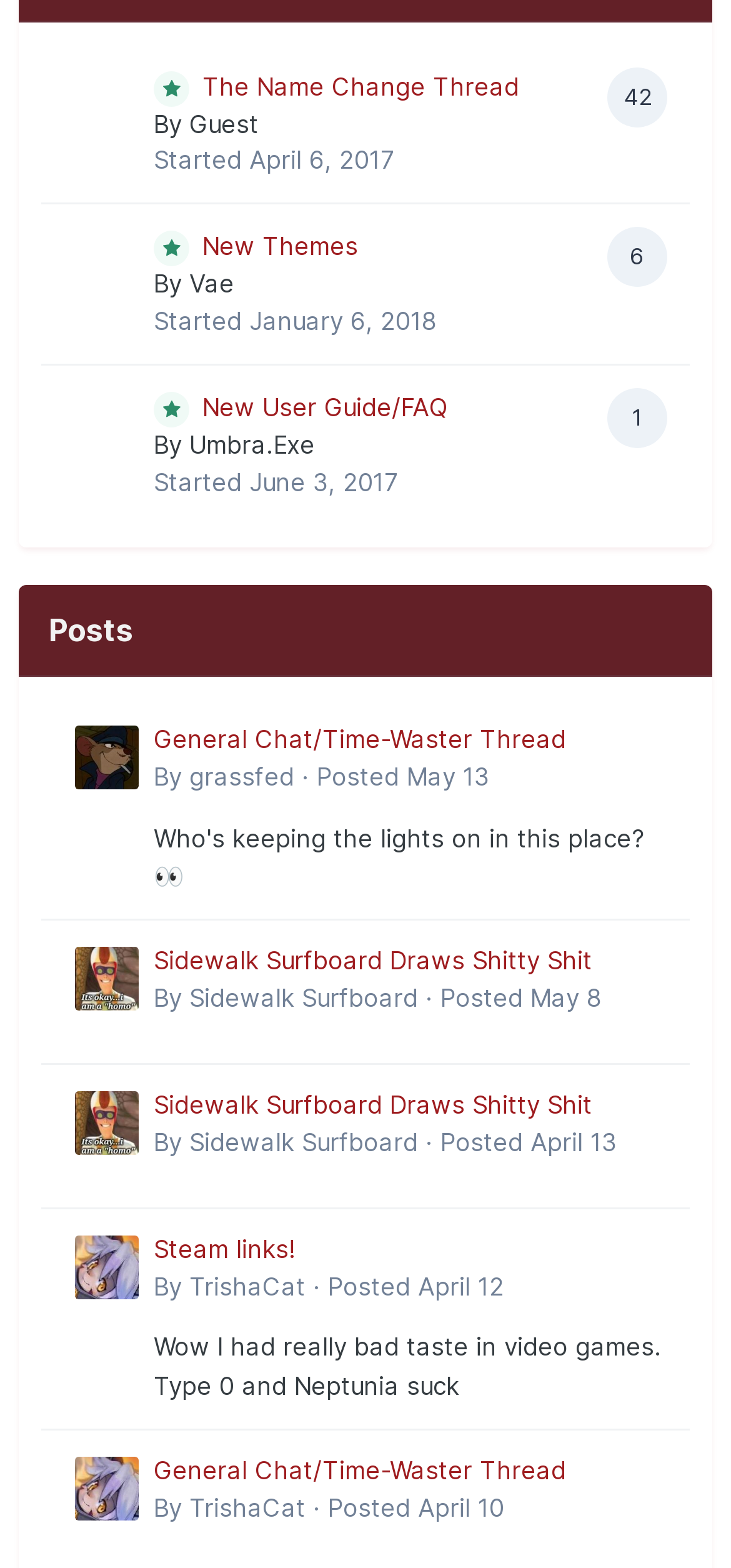Provide the bounding box coordinates for the specified HTML element described in this description: "title="Go to Sidewalk Surfboard's profile"". The coordinates should be four float numbers ranging from 0 to 1, in the format [left, top, right, bottom].

[0.103, 0.696, 0.19, 0.736]